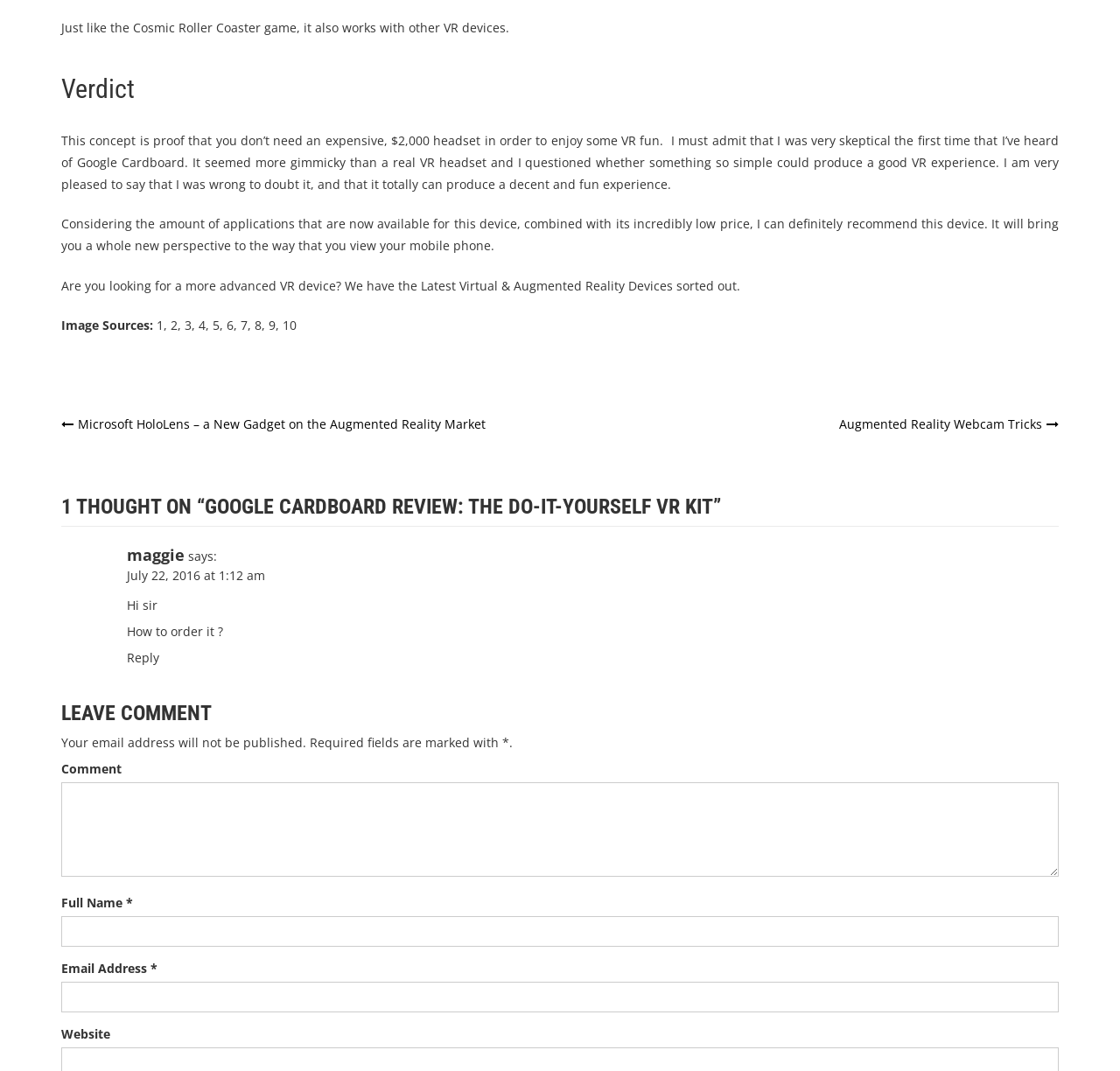Who commented on the article?
Based on the image, give a one-word or short phrase answer.

maggie